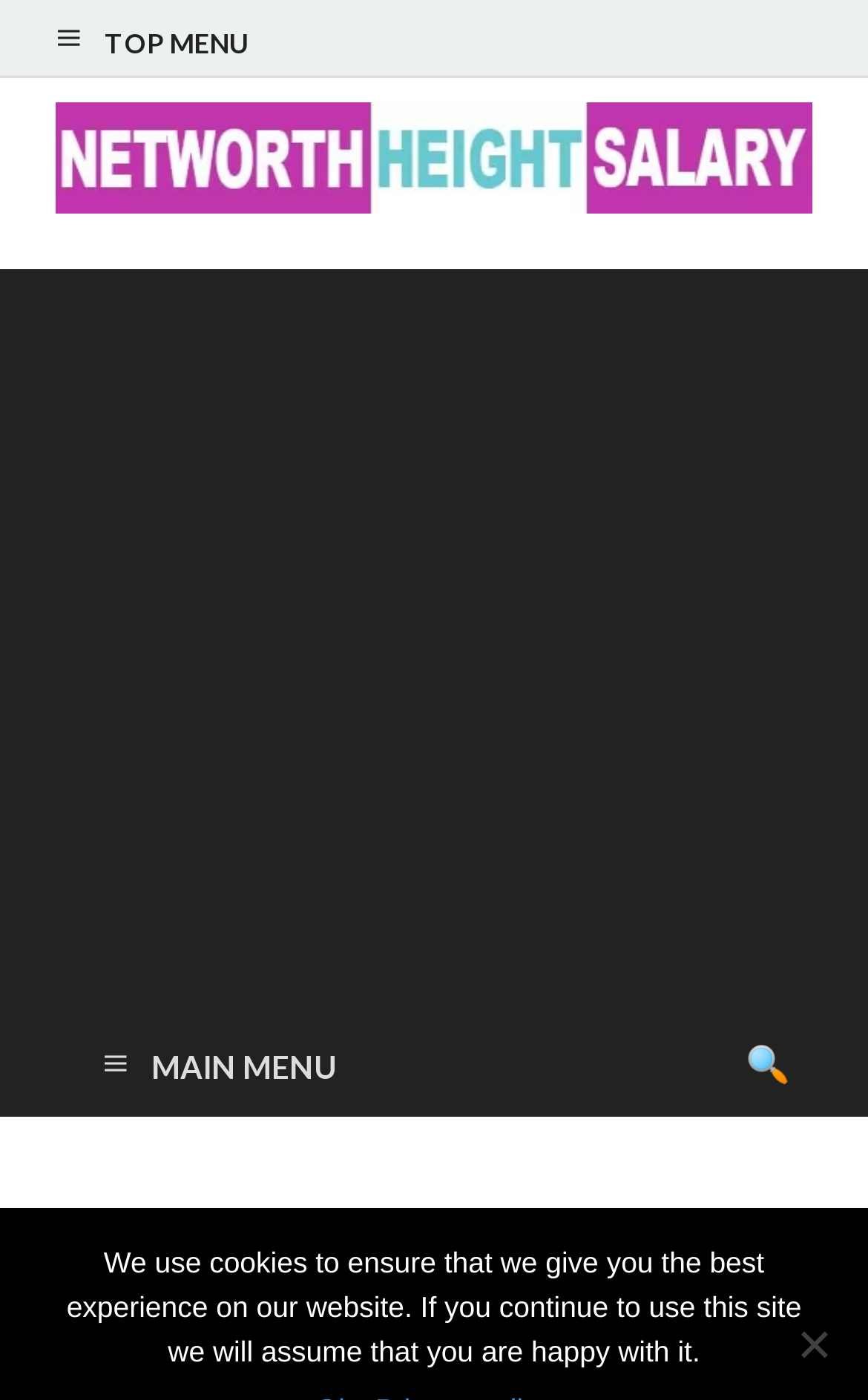Determine and generate the text content of the webpage's headline.

Barkevious Mingo Bio, Height, Measurements, Family, NFL Career